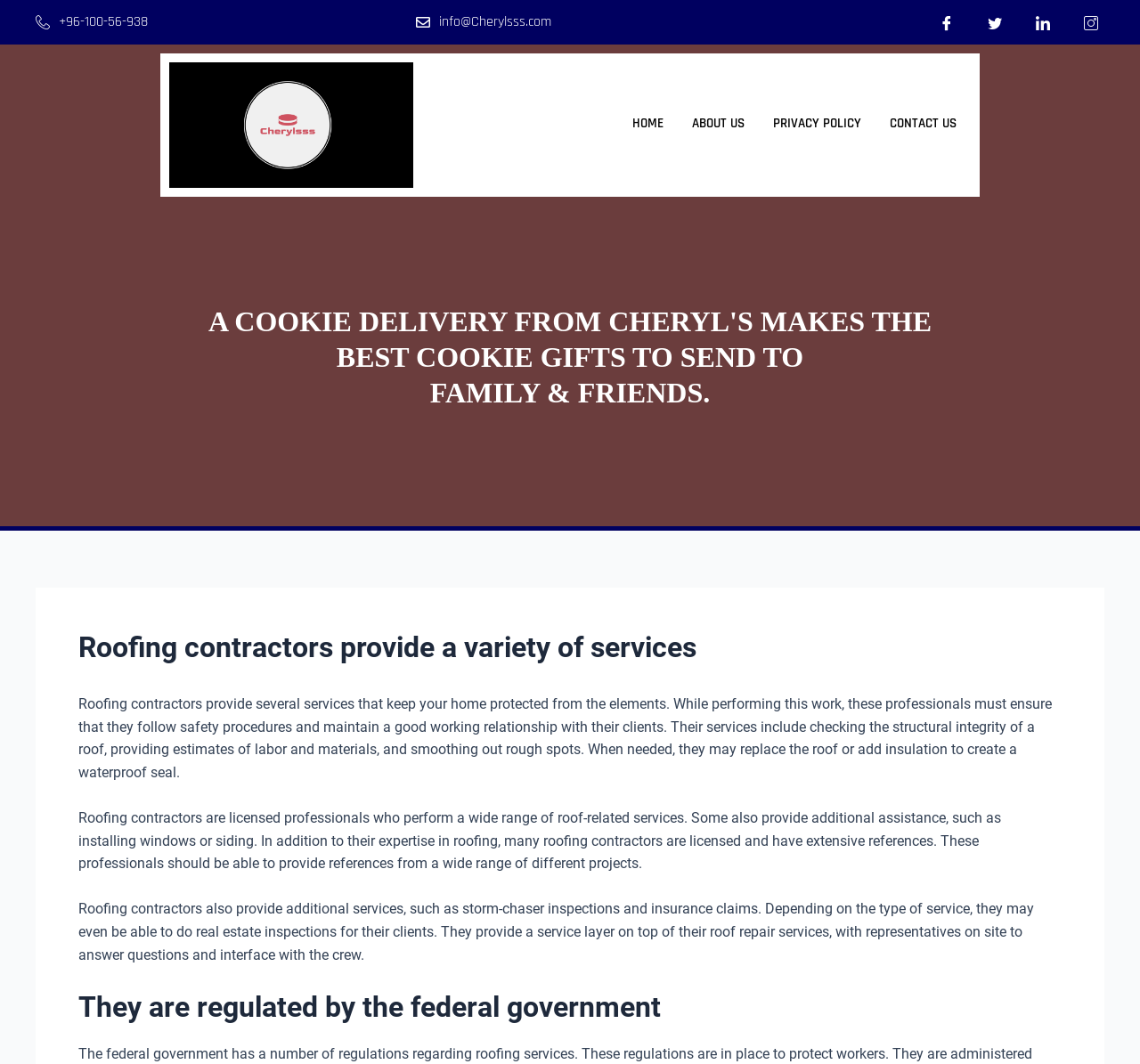What kind of professionals are roofing contractors?
Using the visual information from the image, give a one-word or short-phrase answer.

Licensed professionals